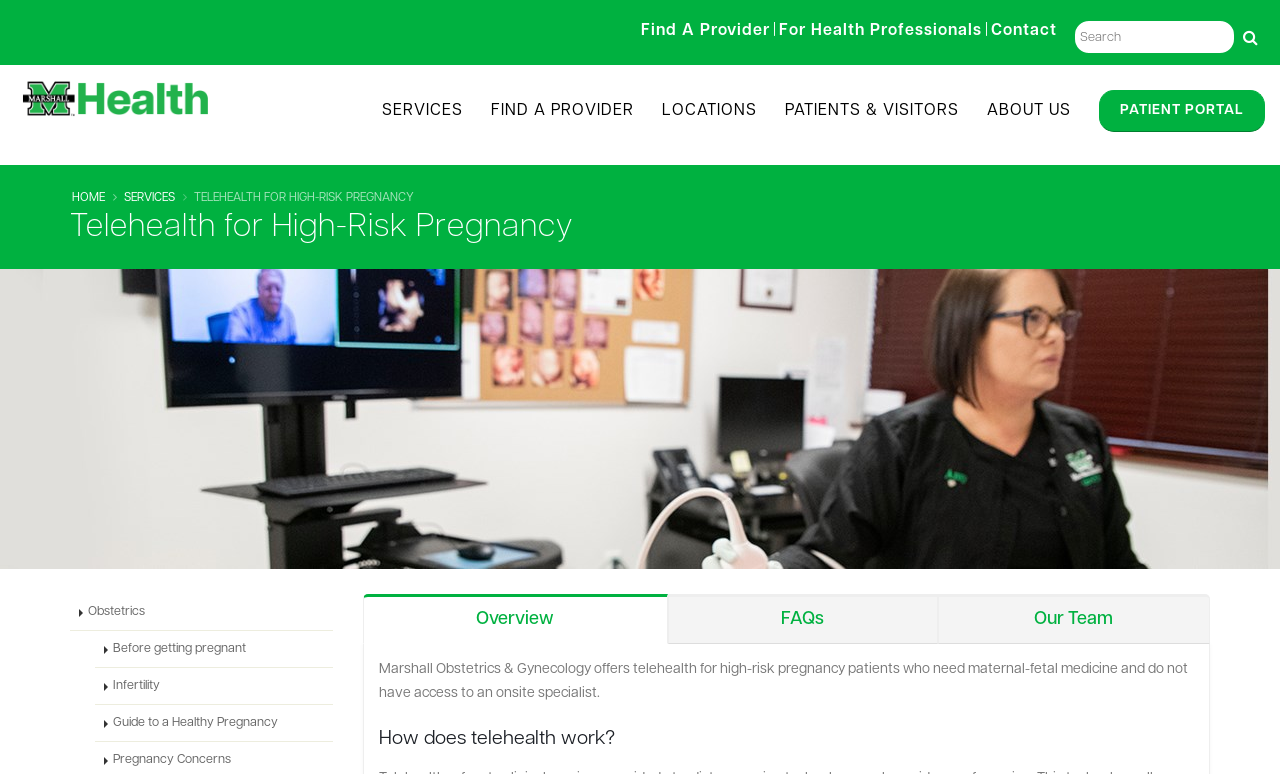Please mark the clickable region by giving the bounding box coordinates needed to complete this instruction: "Contact Marshall Health".

[0.774, 0.03, 0.834, 0.049]